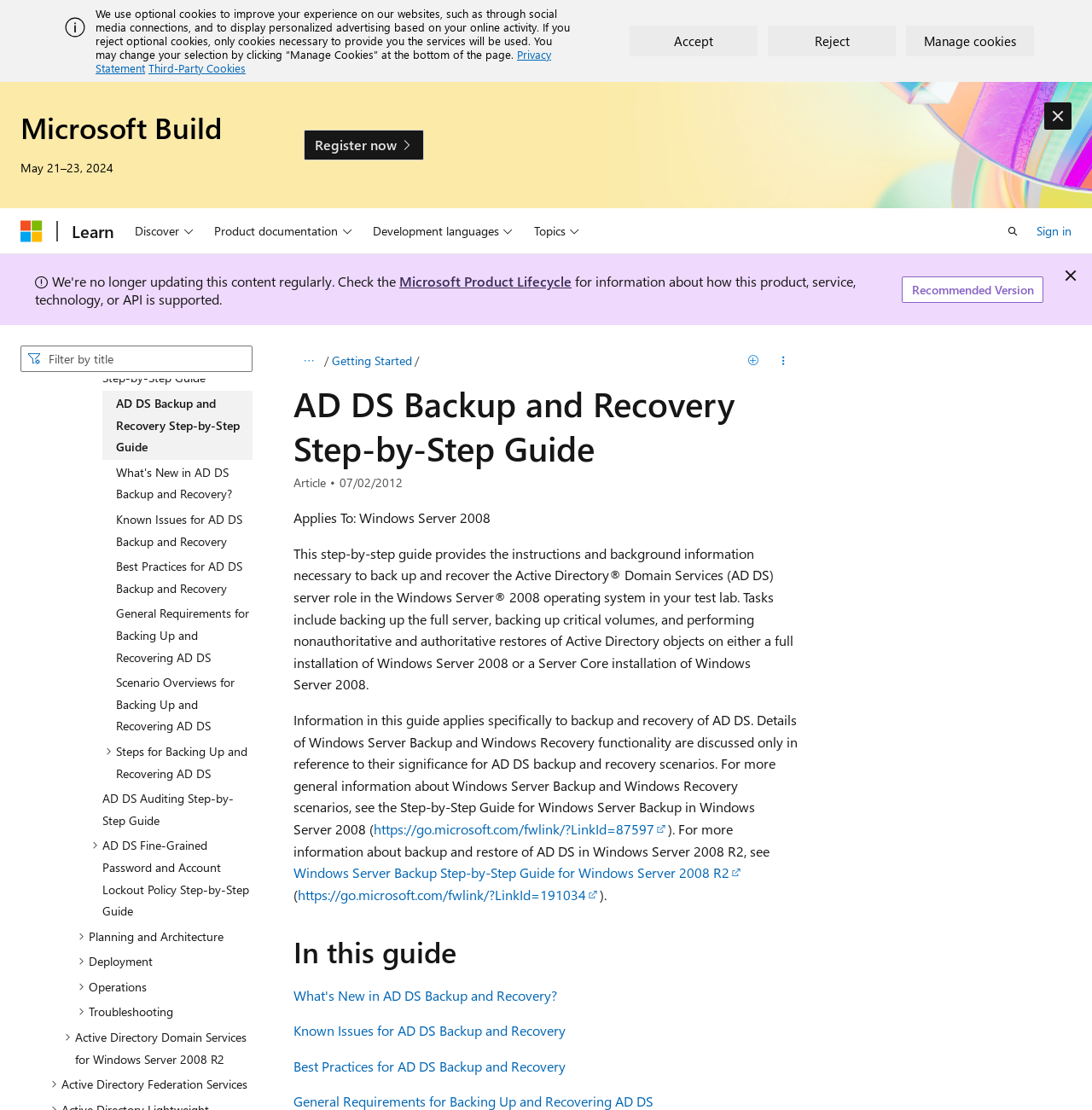Answer the question in one word or a short phrase:
What is the title of the section that lists the topics covered in the guide?

In this guide